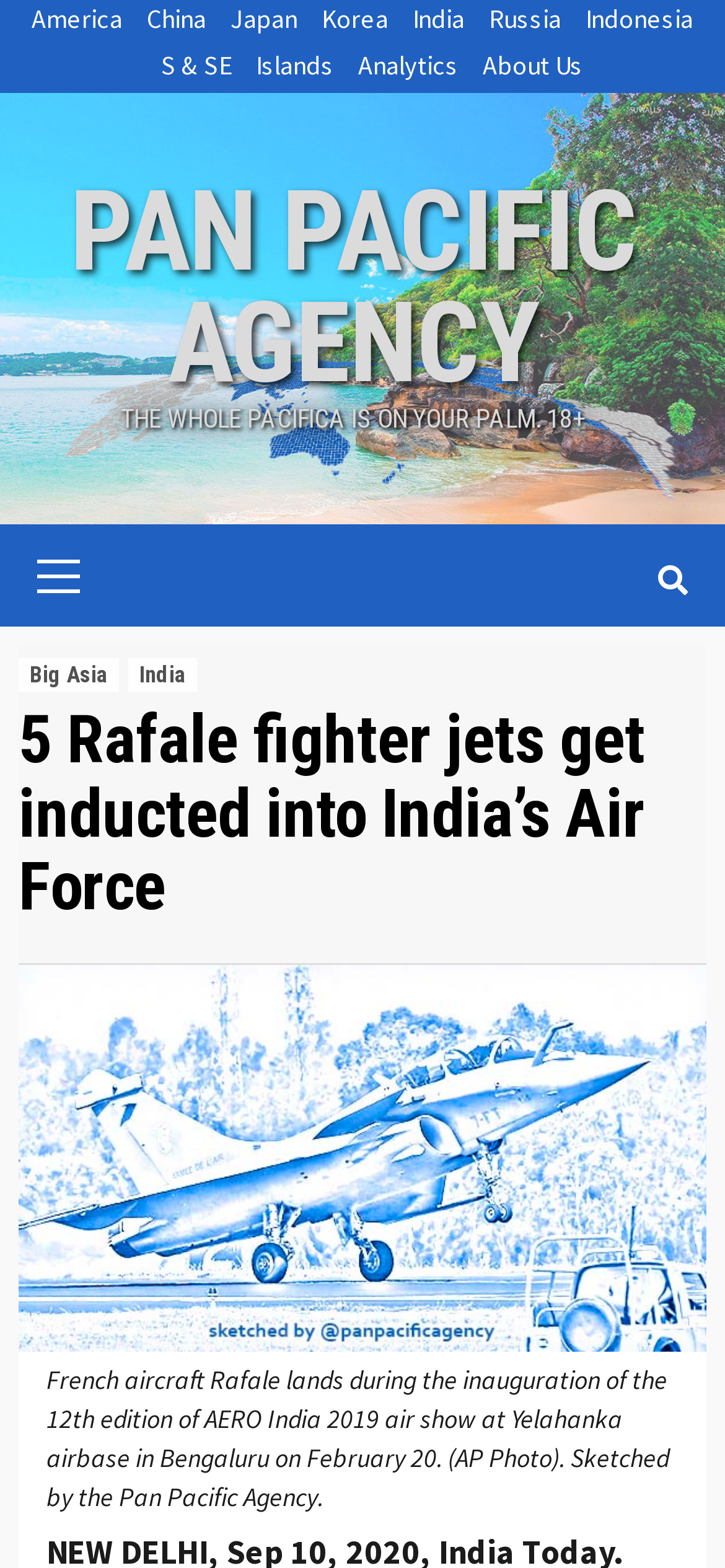How many menu items are in the primary menu?
Please provide a comprehensive answer based on the details in the screenshot.

I examined the primary menu and found that it only contains one item, which is 'Big Asia'.